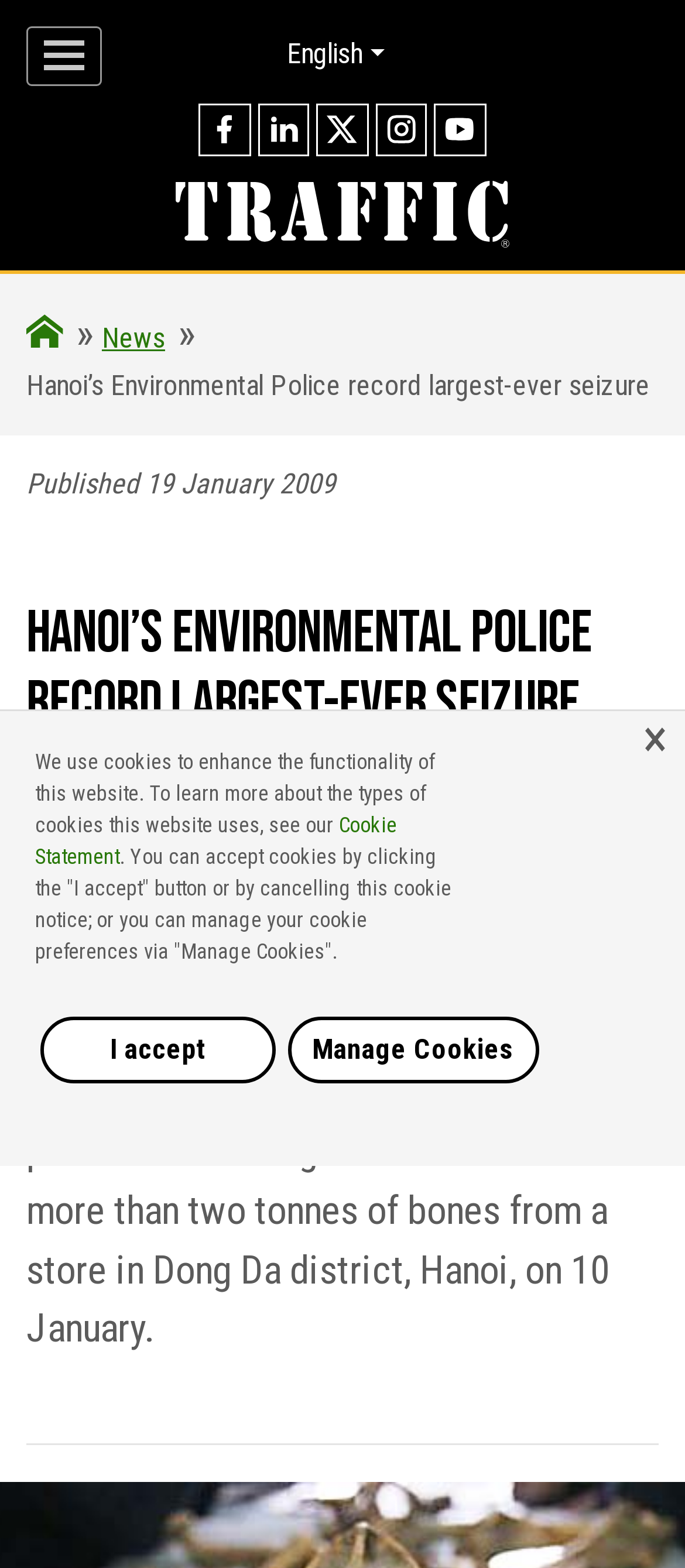Find the bounding box coordinates of the clickable region needed to perform the following instruction: "Go to TRAFFIC homepage". The coordinates should be provided as four float numbers between 0 and 1, i.e., [left, top, right, bottom].

[0.0, 0.101, 1.0, 0.173]